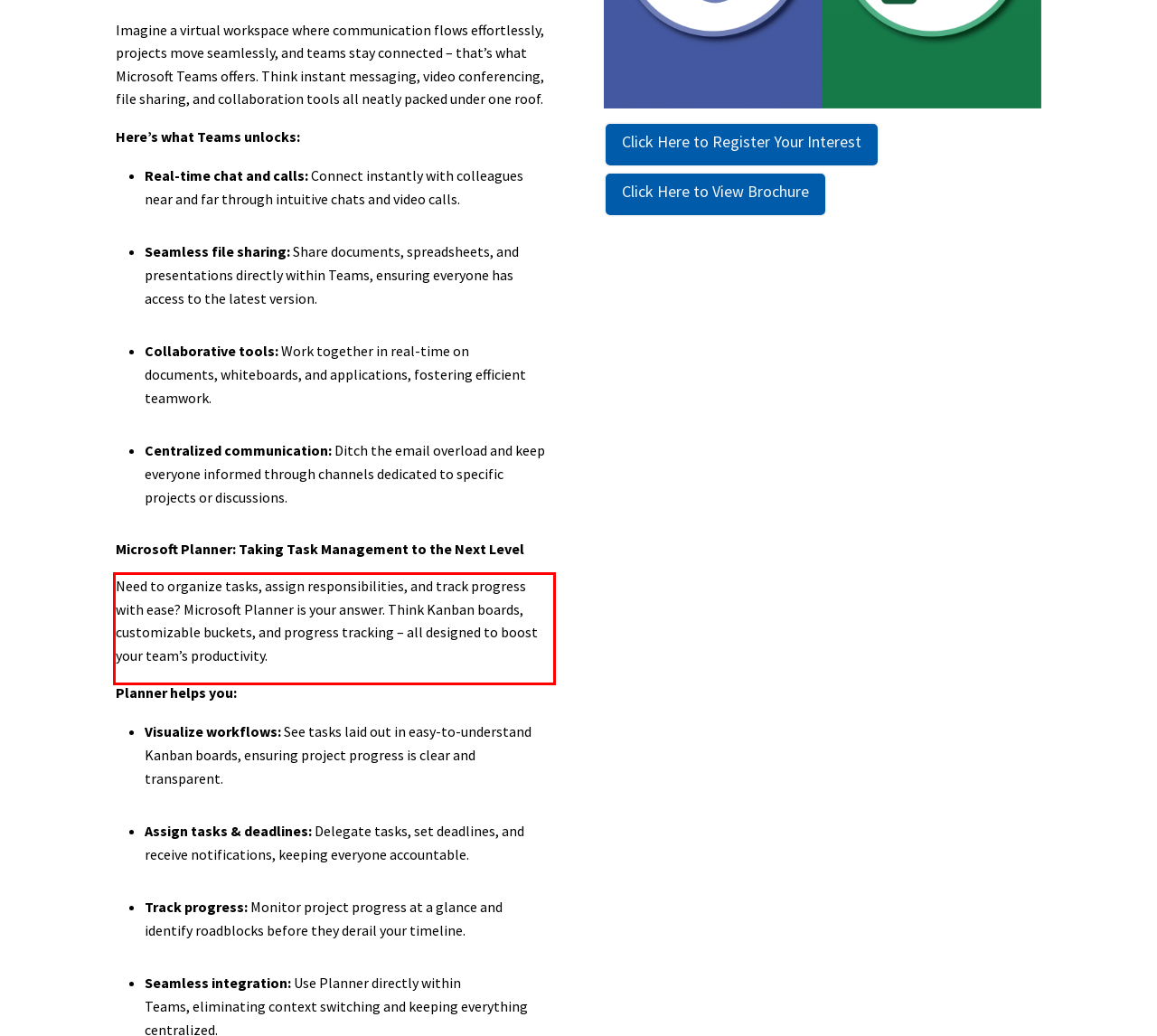Please identify the text within the red rectangular bounding box in the provided webpage screenshot.

Need to organize tasks, assign responsibilities, and track progress with ease? Microsoft Planner is your answer. Think Kanban boards, customizable buckets, and progress tracking – all designed to boost your team’s productivity.